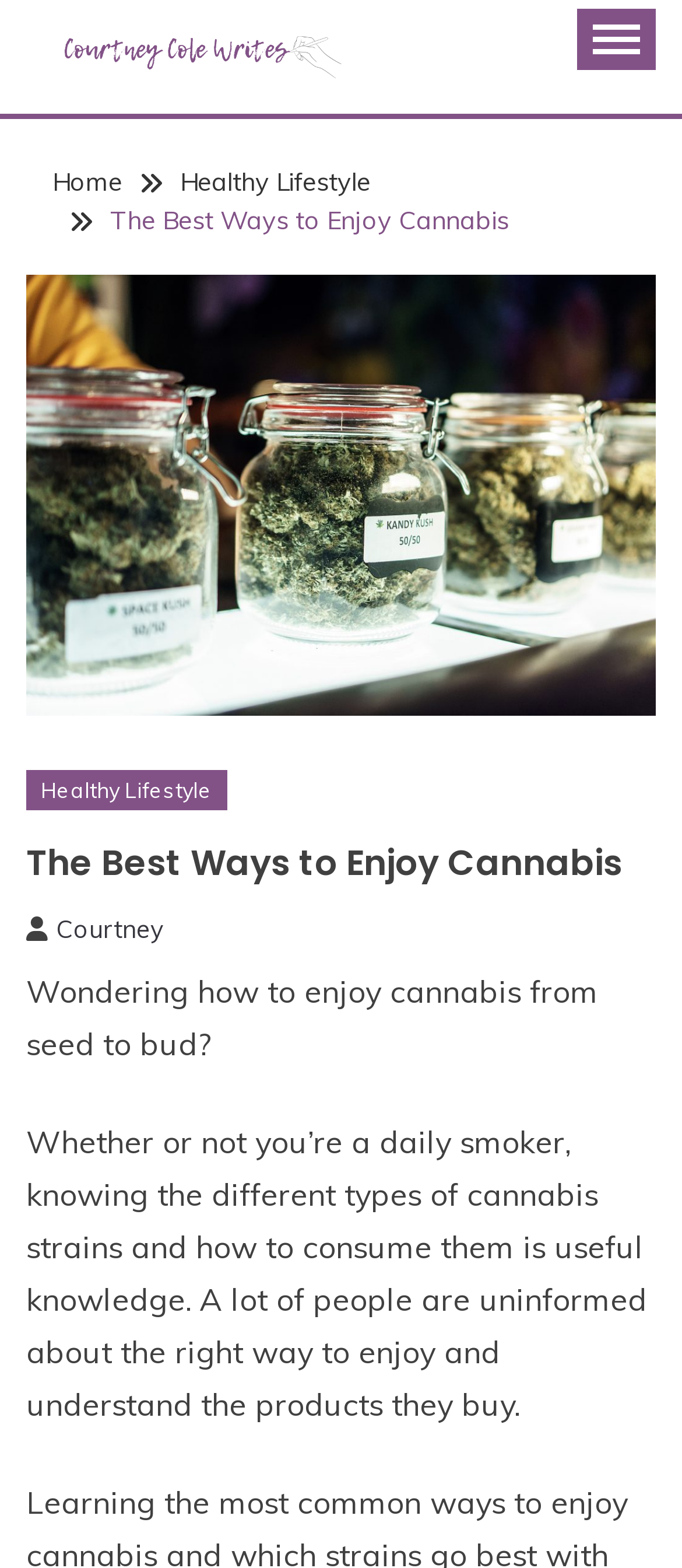Find the bounding box coordinates of the clickable region needed to perform the following instruction: "go to homepage". The coordinates should be provided as four float numbers between 0 and 1, i.e., [left, top, right, bottom].

[0.038, 0.022, 0.962, 0.05]